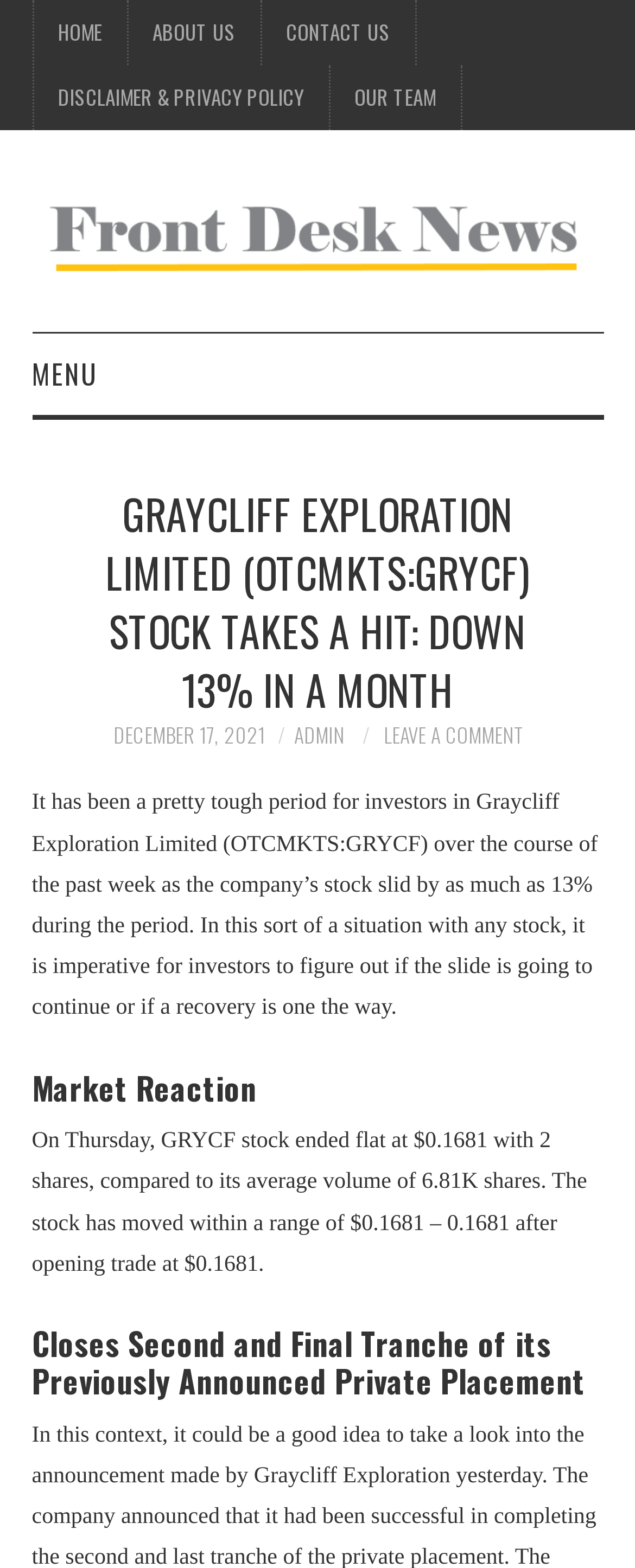Determine the bounding box coordinates of the clickable element necessary to fulfill the instruction: "read front desk news". Provide the coordinates as four float numbers within the 0 to 1 range, i.e., [left, top, right, bottom].

[0.05, 0.15, 0.95, 0.165]